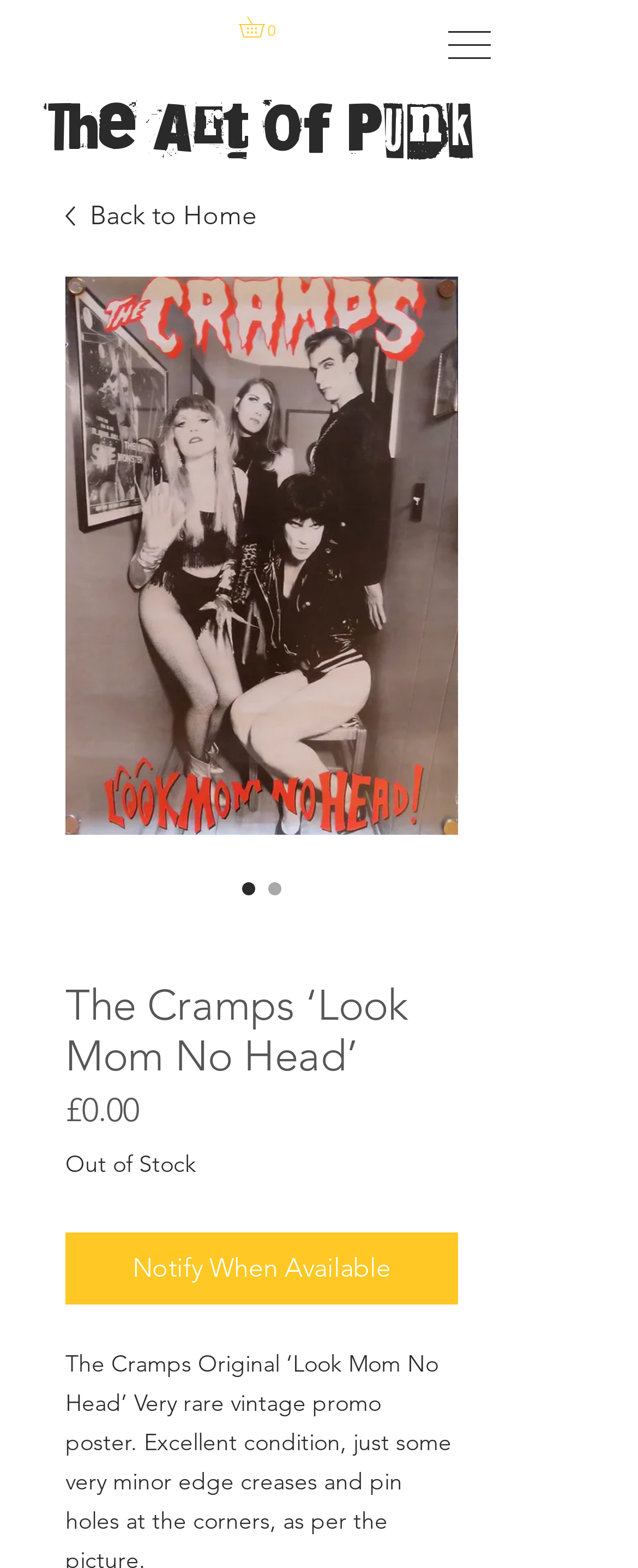What is the price of the item?
Please use the image to provide a one-word or short phrase answer.

£0.00